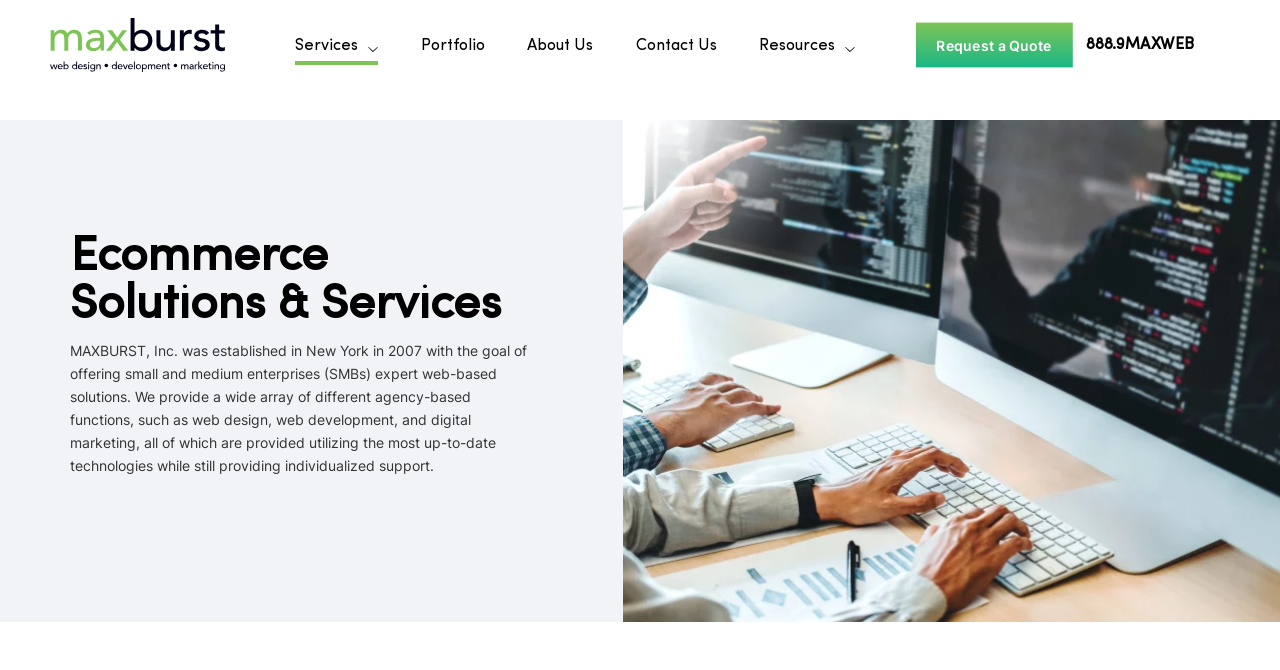Determine the bounding box coordinates of the section I need to click to execute the following instruction: "Request a Quote". Provide the coordinates as four float numbers between 0 and 1, i.e., [left, top, right, bottom].

[0.714, 0.031, 0.839, 0.103]